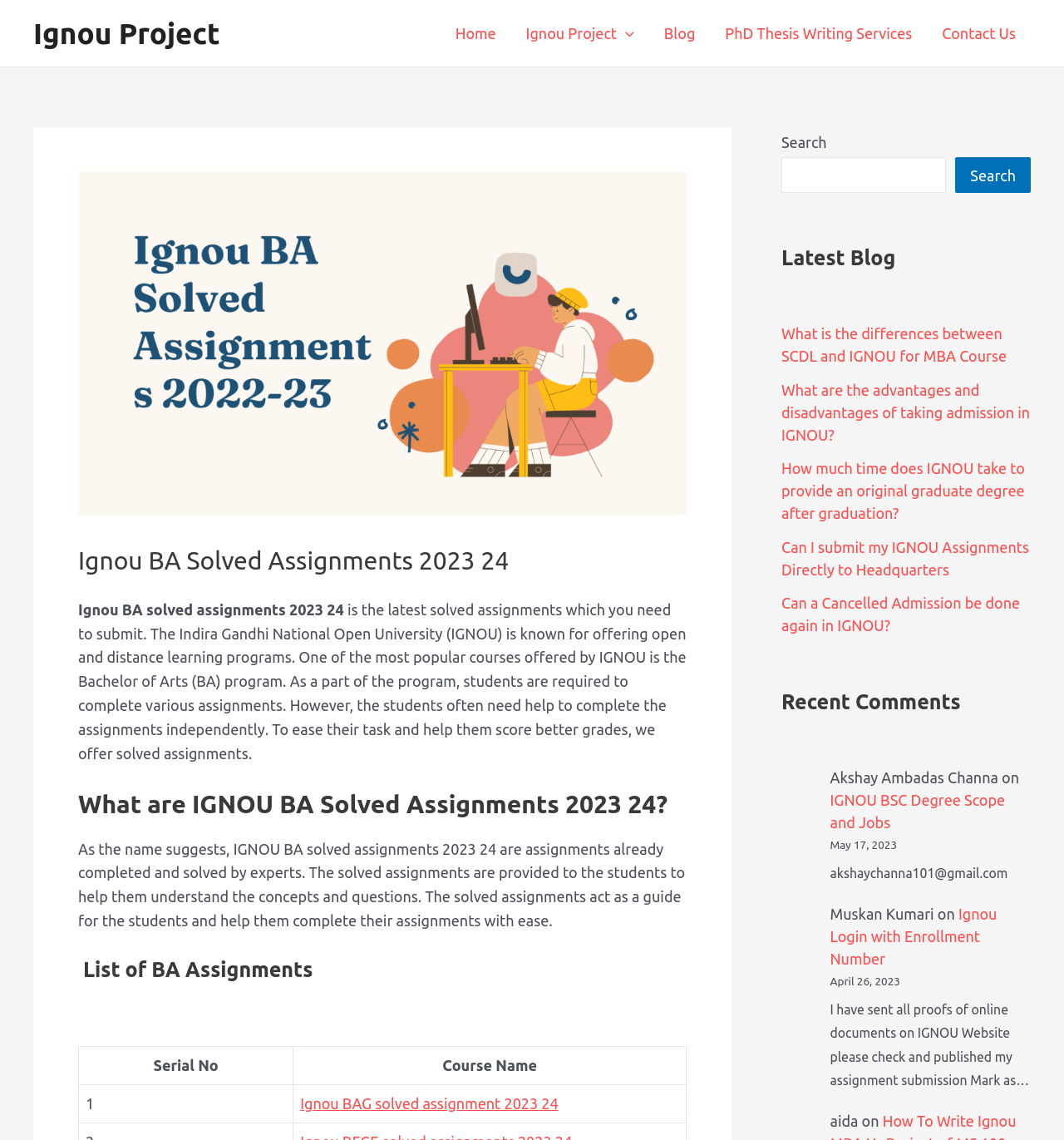What is the name of the university mentioned on the webpage?
Look at the image and answer the question using a single word or phrase.

Indira Gandhi National Open University